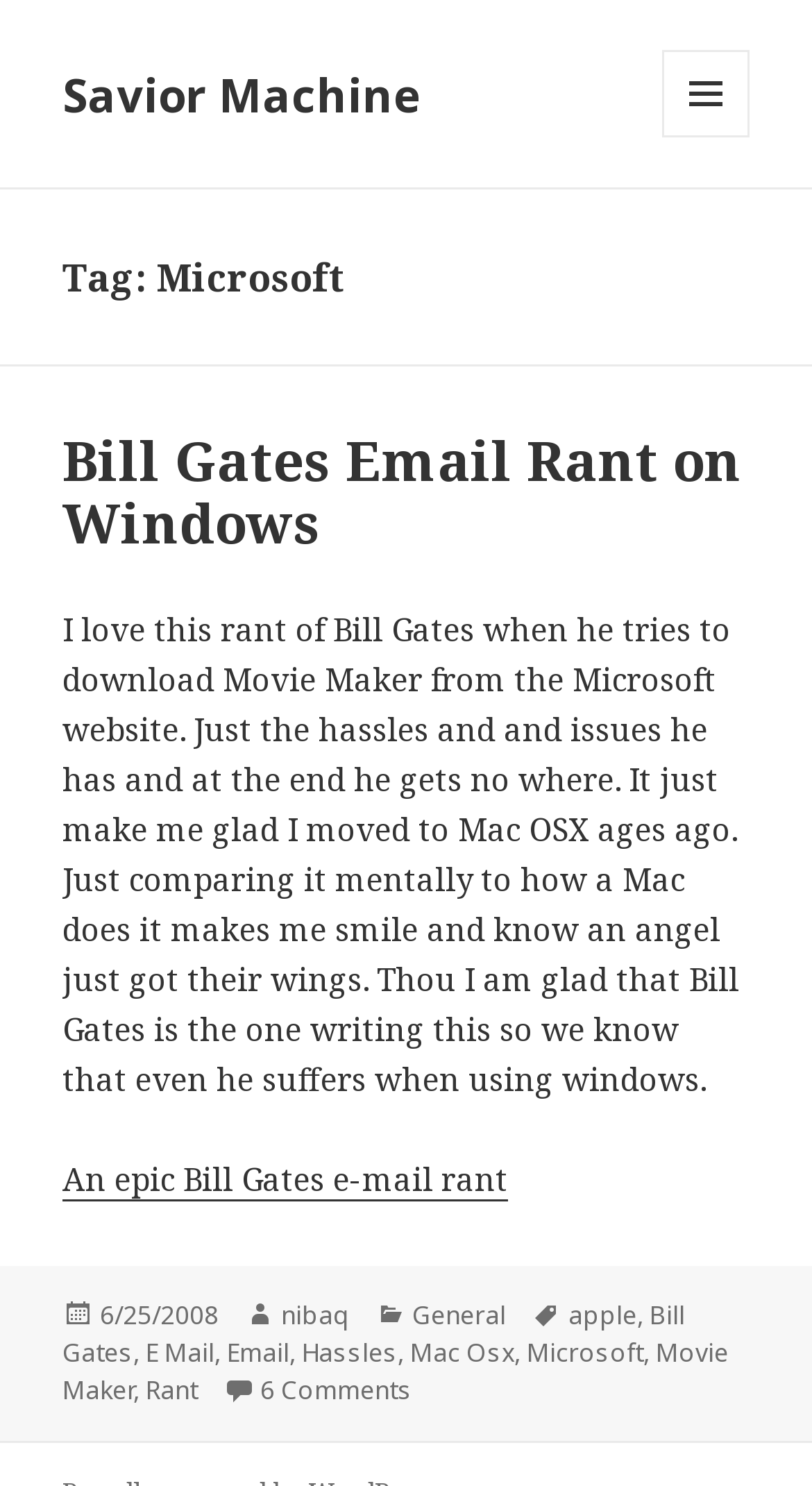What is the topic of the article?
Answer the question with detailed information derived from the image.

I determined the topic of the article by looking at the heading 'Bill Gates Email Rant on Windows' which is a prominent element on the webpage, indicating that it is the main topic of discussion.